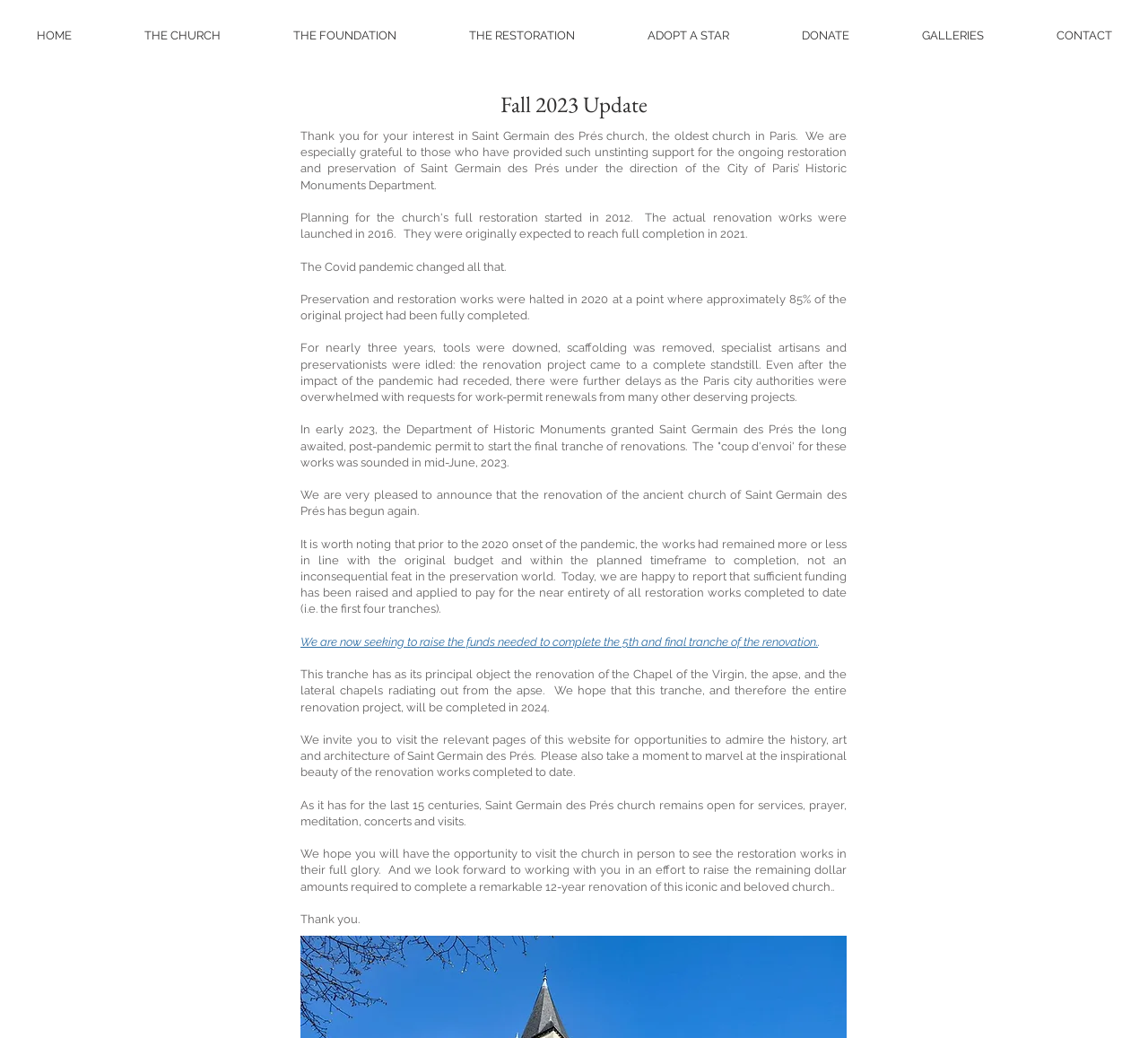Provide a single word or phrase answer to the question: 
What is the current status of the renovation project?

Started again